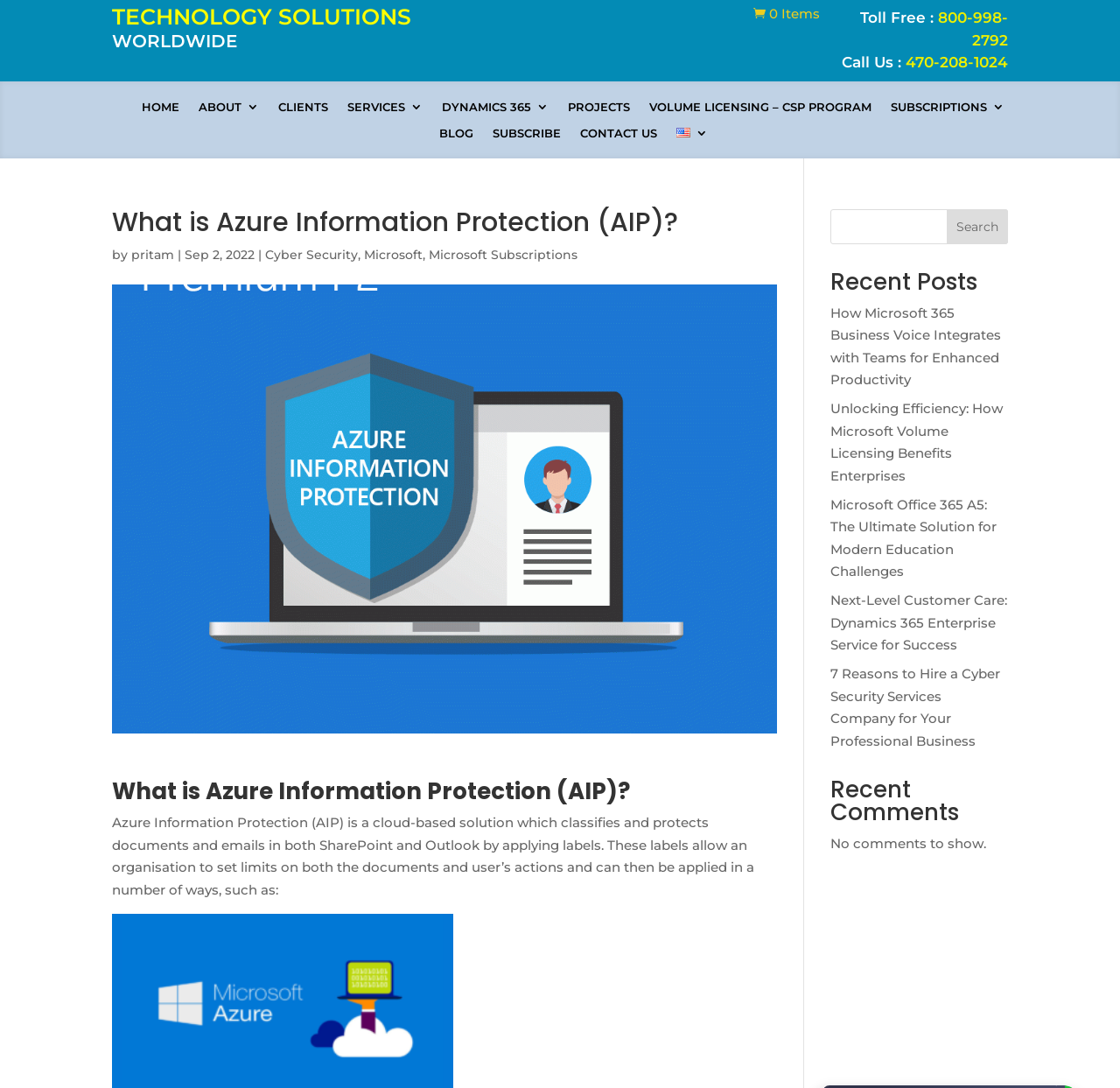Give a one-word or phrase response to the following question: What is the company name on the top left?

TECHNOLOGY SOLUTIONS